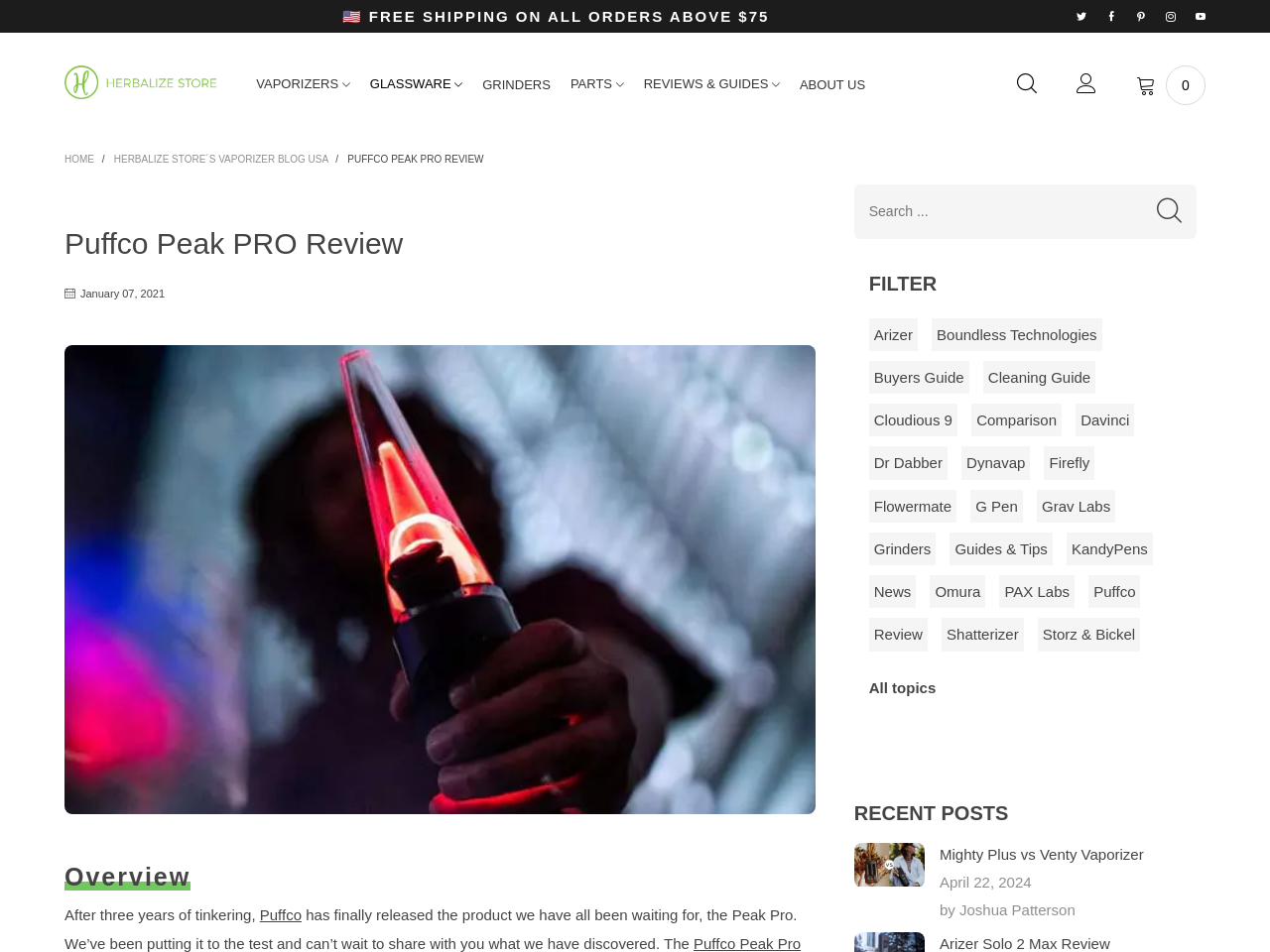What is the category of the product being reviewed?
Identify the answer in the screenshot and reply with a single word or phrase.

VAPORIZERS